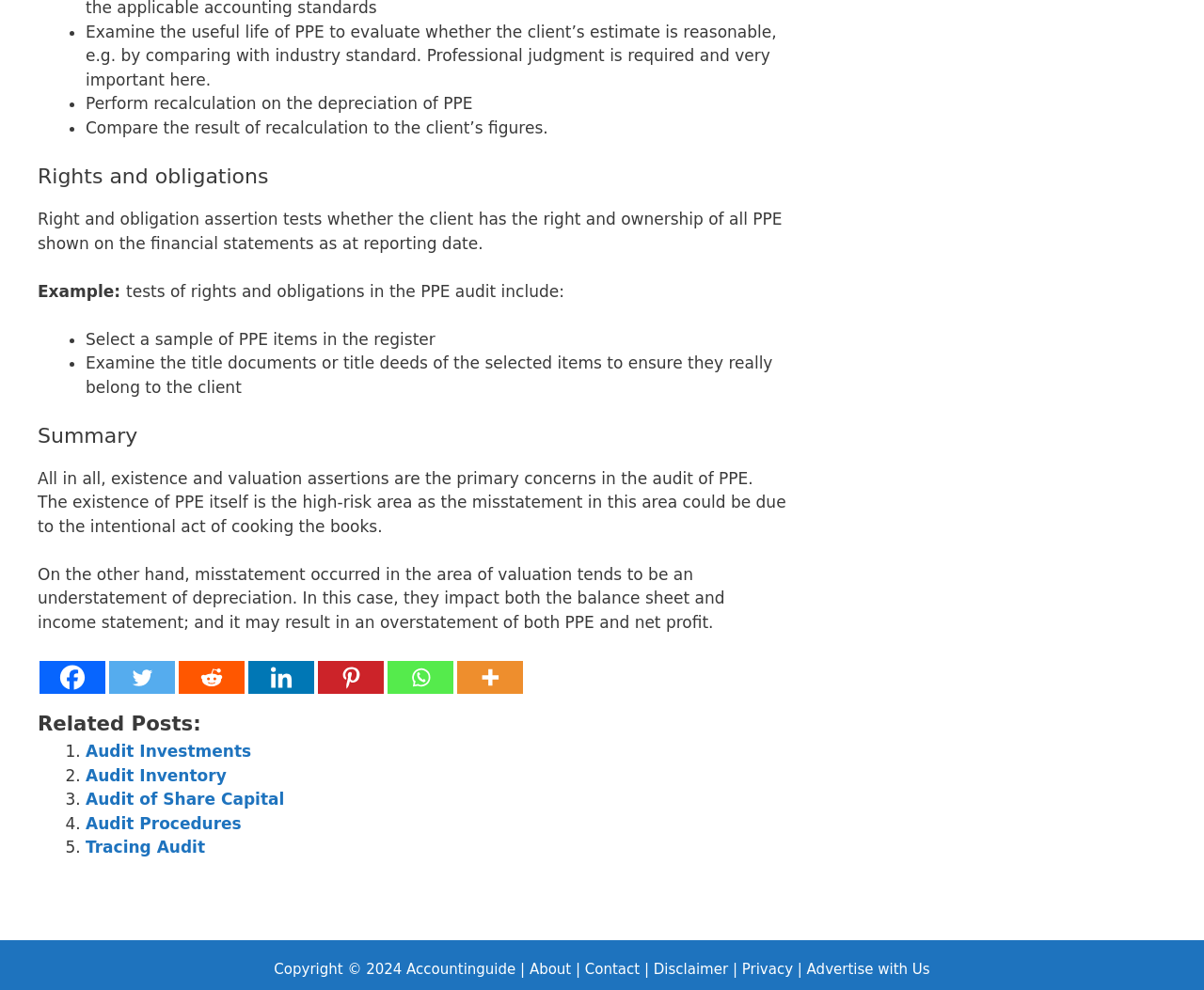Please predict the bounding box coordinates of the element's region where a click is necessary to complete the following instruction: "Check the Copyright information". The coordinates should be represented by four float numbers between 0 and 1, i.e., [left, top, right, bottom].

[0.228, 0.971, 0.44, 0.988]